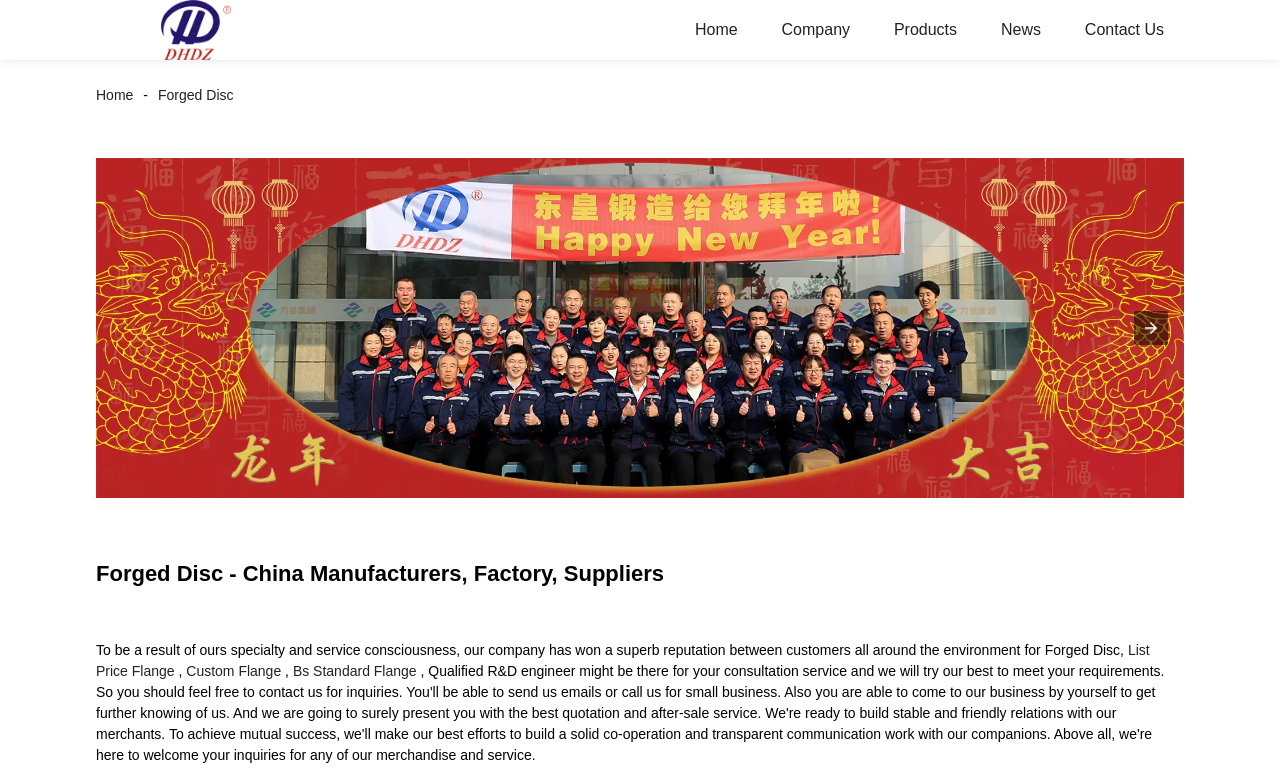How many navigation links are at the top?
From the image, provide a succinct answer in one word or a short phrase.

5